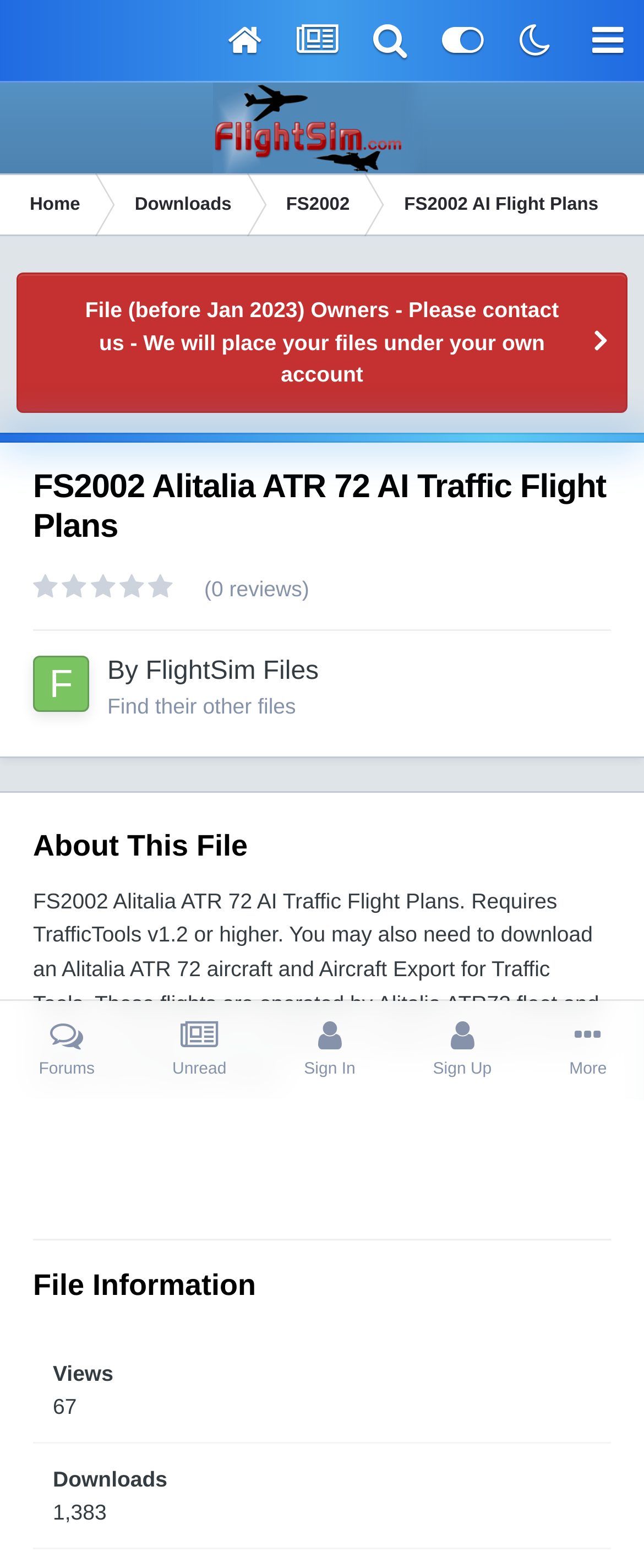Pinpoint the bounding box coordinates of the area that must be clicked to complete this instruction: "Learn about What we stand for".

None